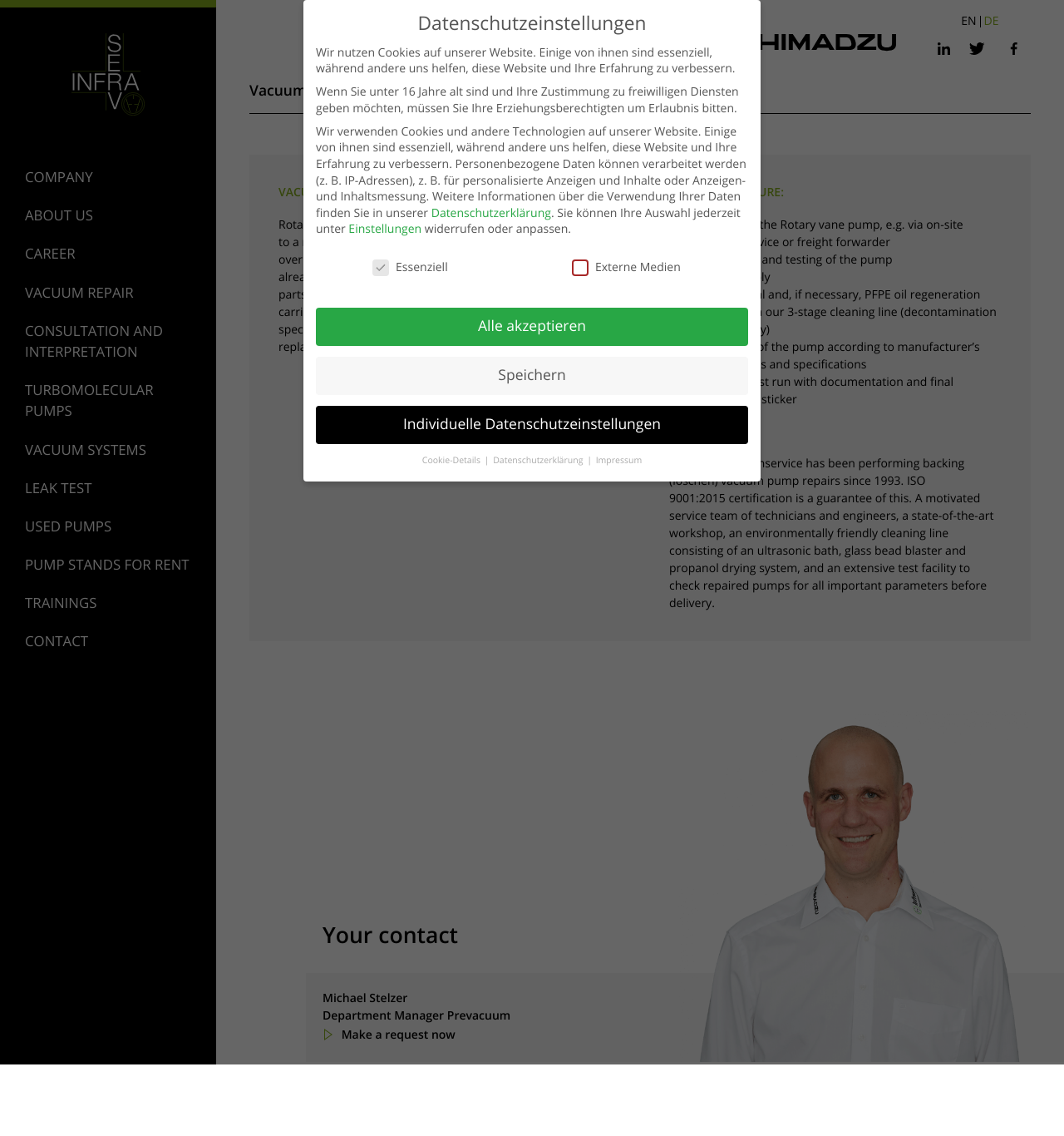What is the first step in the repair procedure? Analyze the screenshot and reply with just one word or a short phrase.

Receipt of the Rotary vane pump